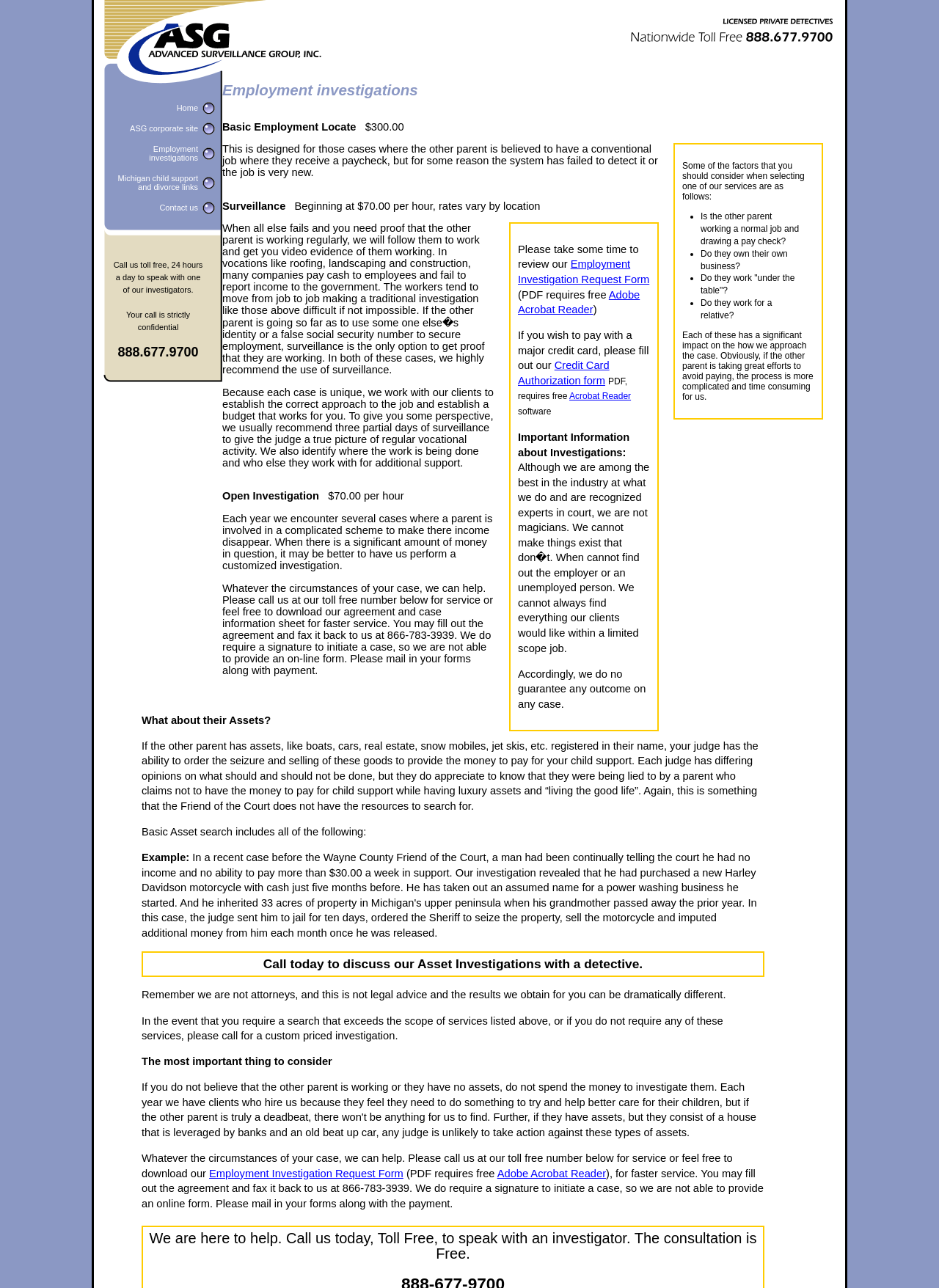Specify the bounding box coordinates of the area that needs to be clicked to achieve the following instruction: "Log in to the system".

None